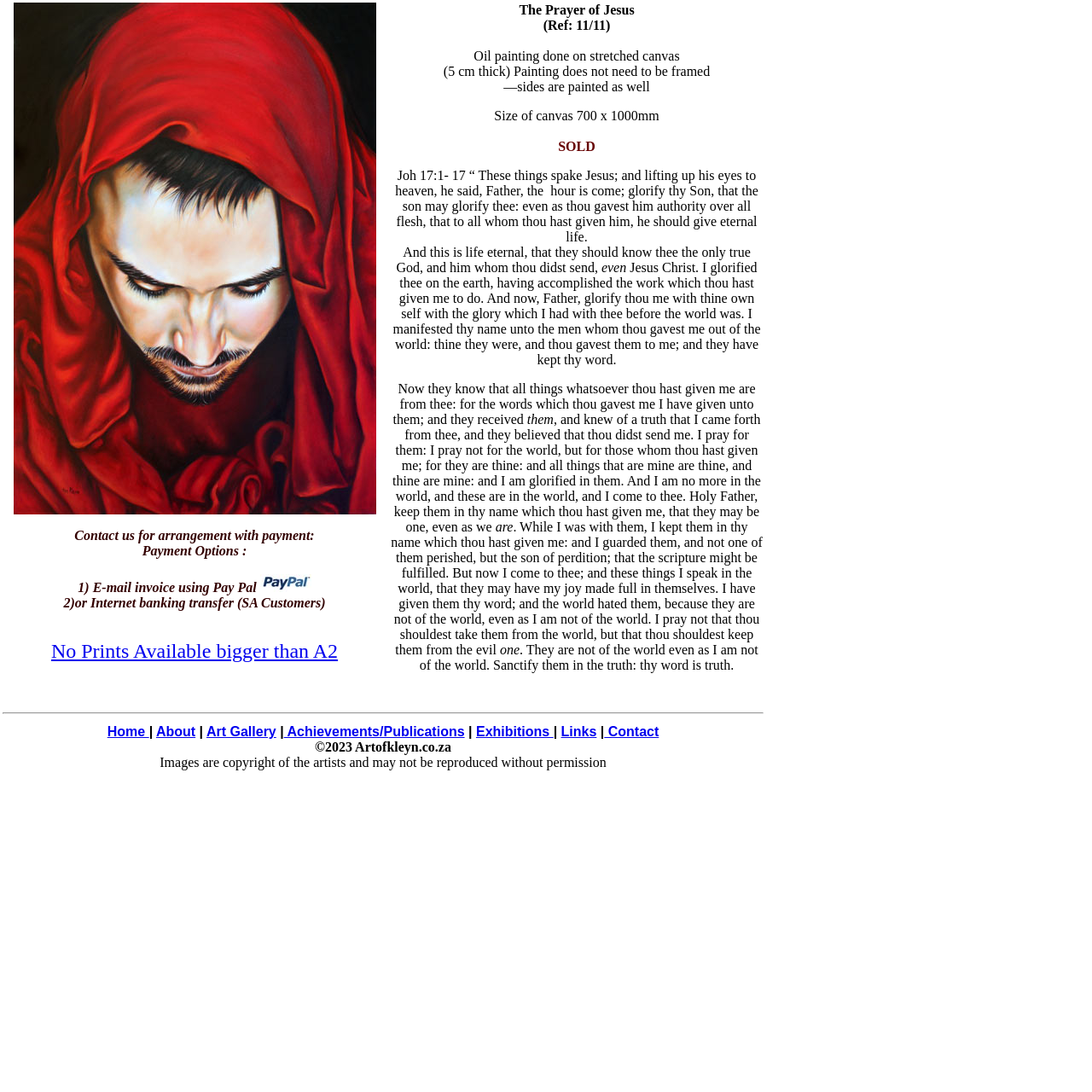Identify the bounding box coordinates for the UI element that matches this description: "Art Gallery".

[0.189, 0.663, 0.253, 0.677]